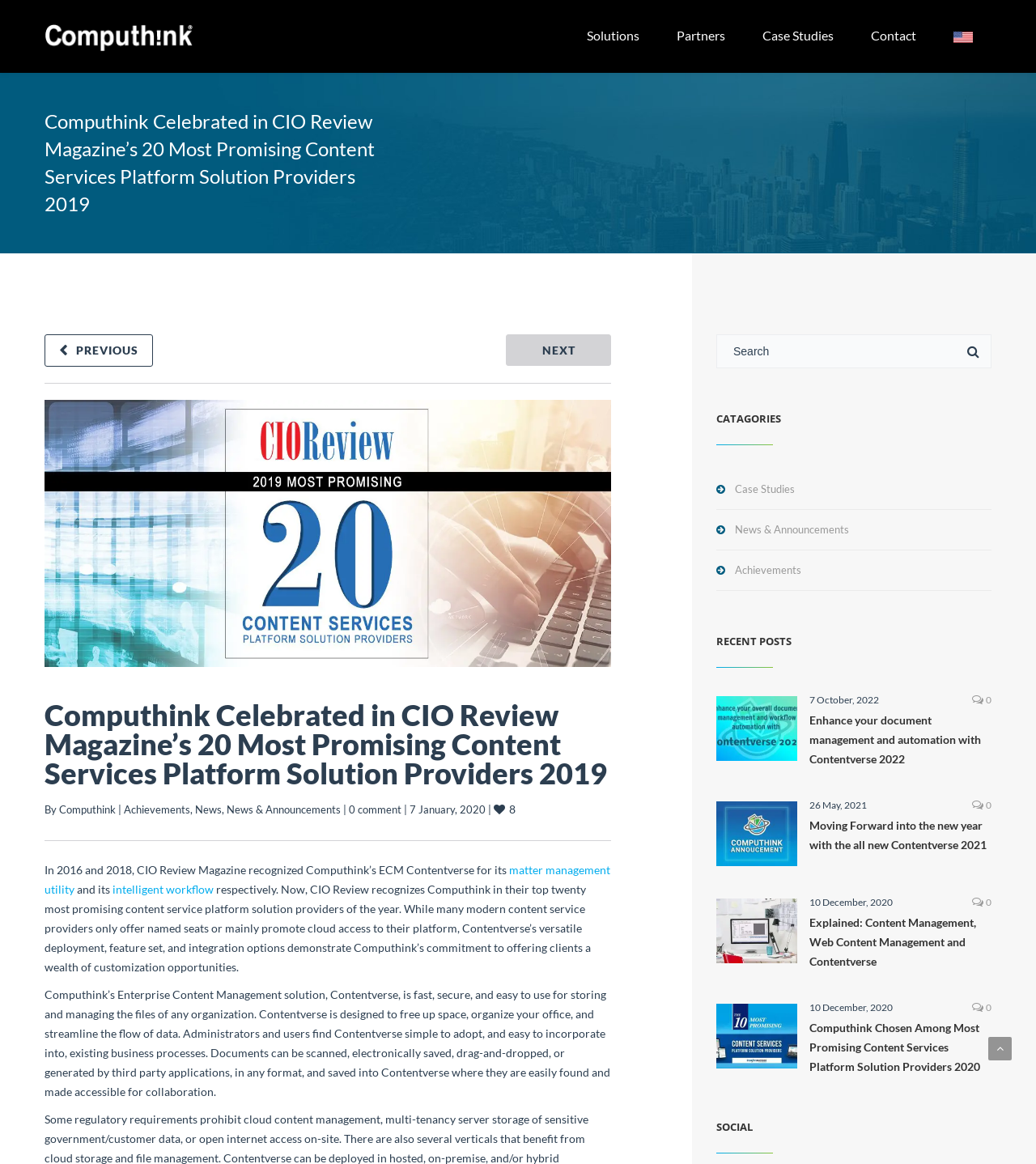From the webpage screenshot, predict the bounding box coordinates (top-left x, top-left y, bottom-right x, bottom-right y) for the UI element described here: News & Announcements

[0.219, 0.69, 0.329, 0.701]